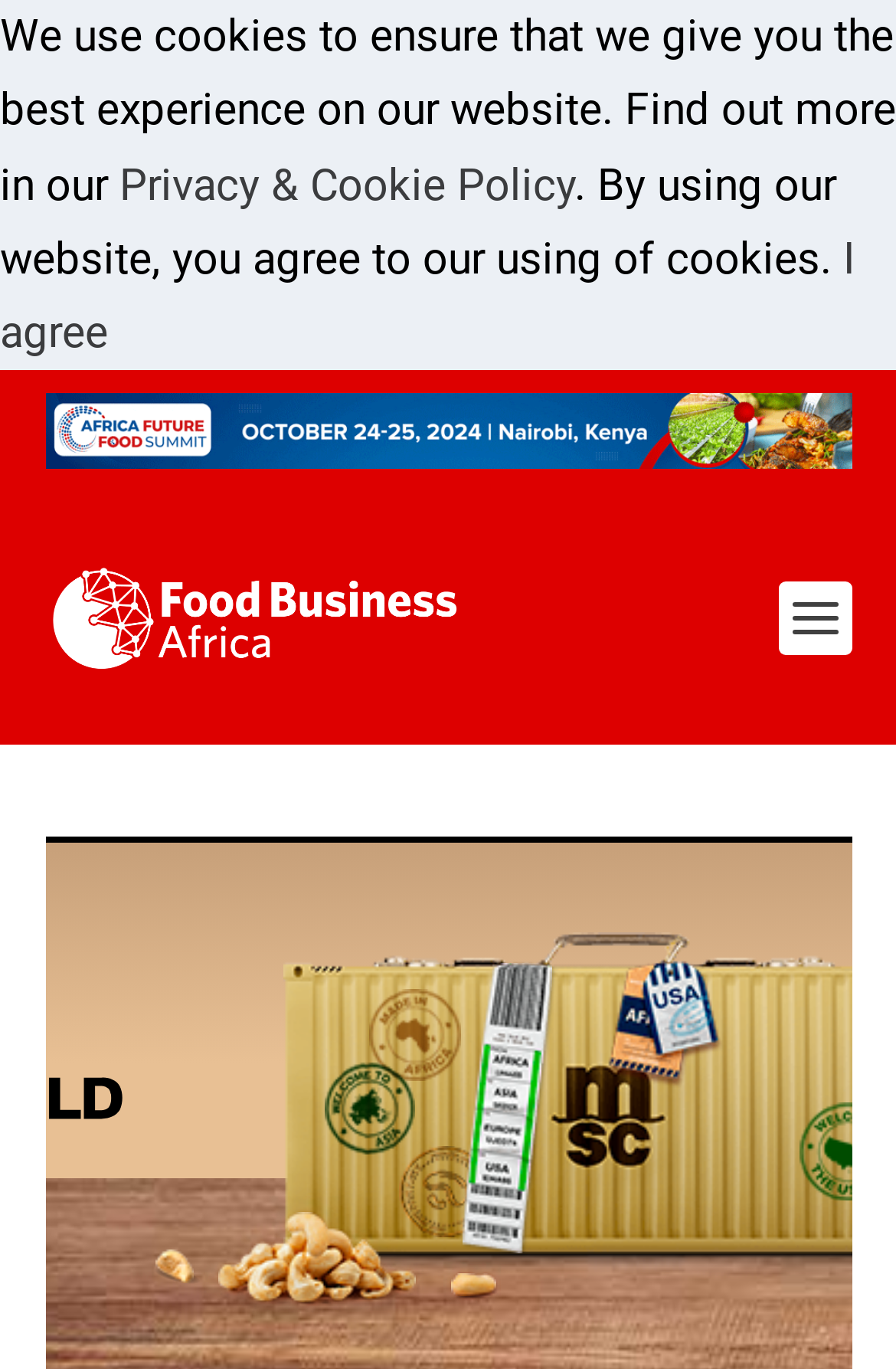Answer the question with a single word or phrase: 
What is the purpose of the cookie policy link?

To find out more about cookies